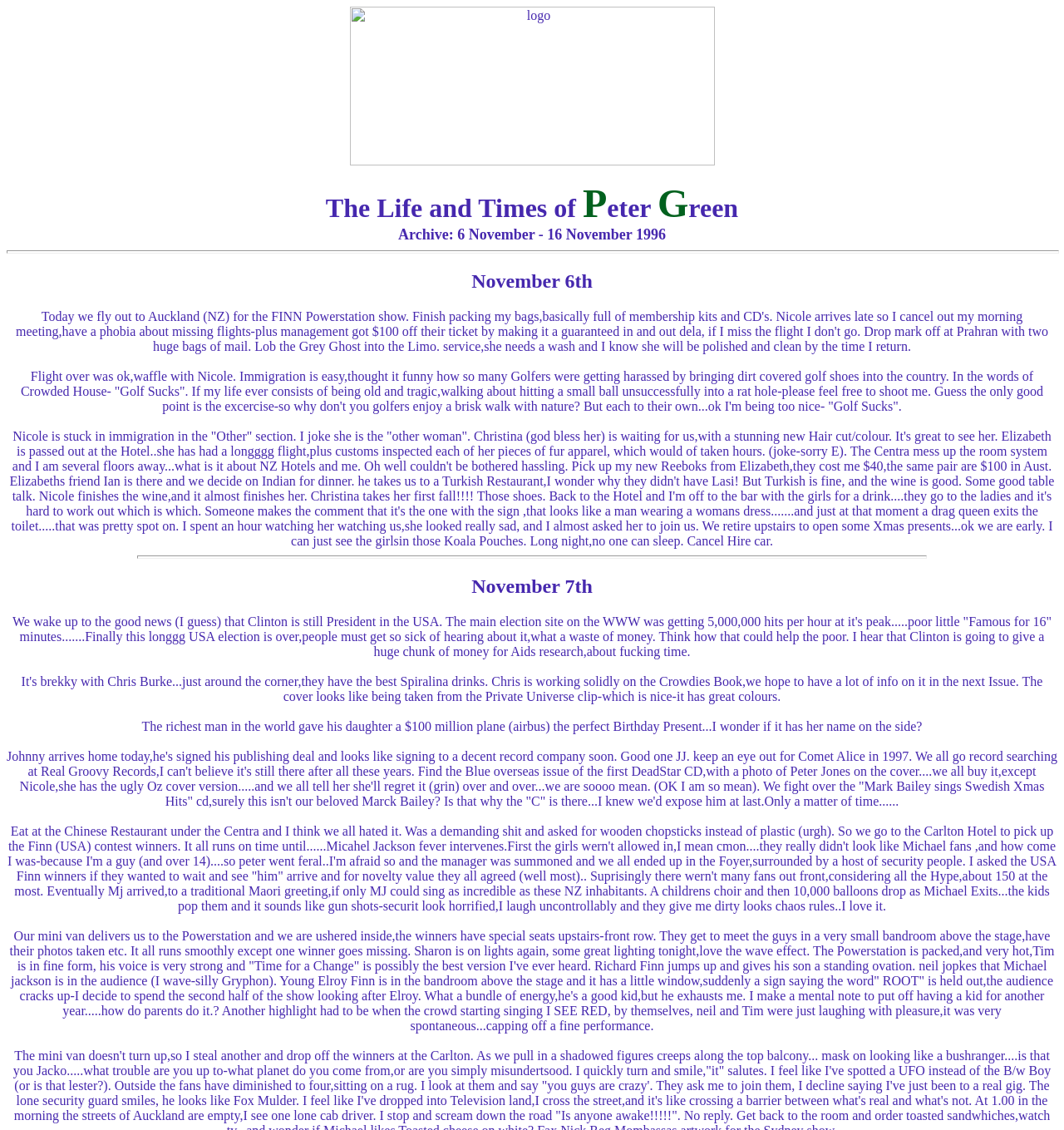Answer the question using only a single word or phrase: 
What is the date range of the archive?

6 November - 16 November 1996